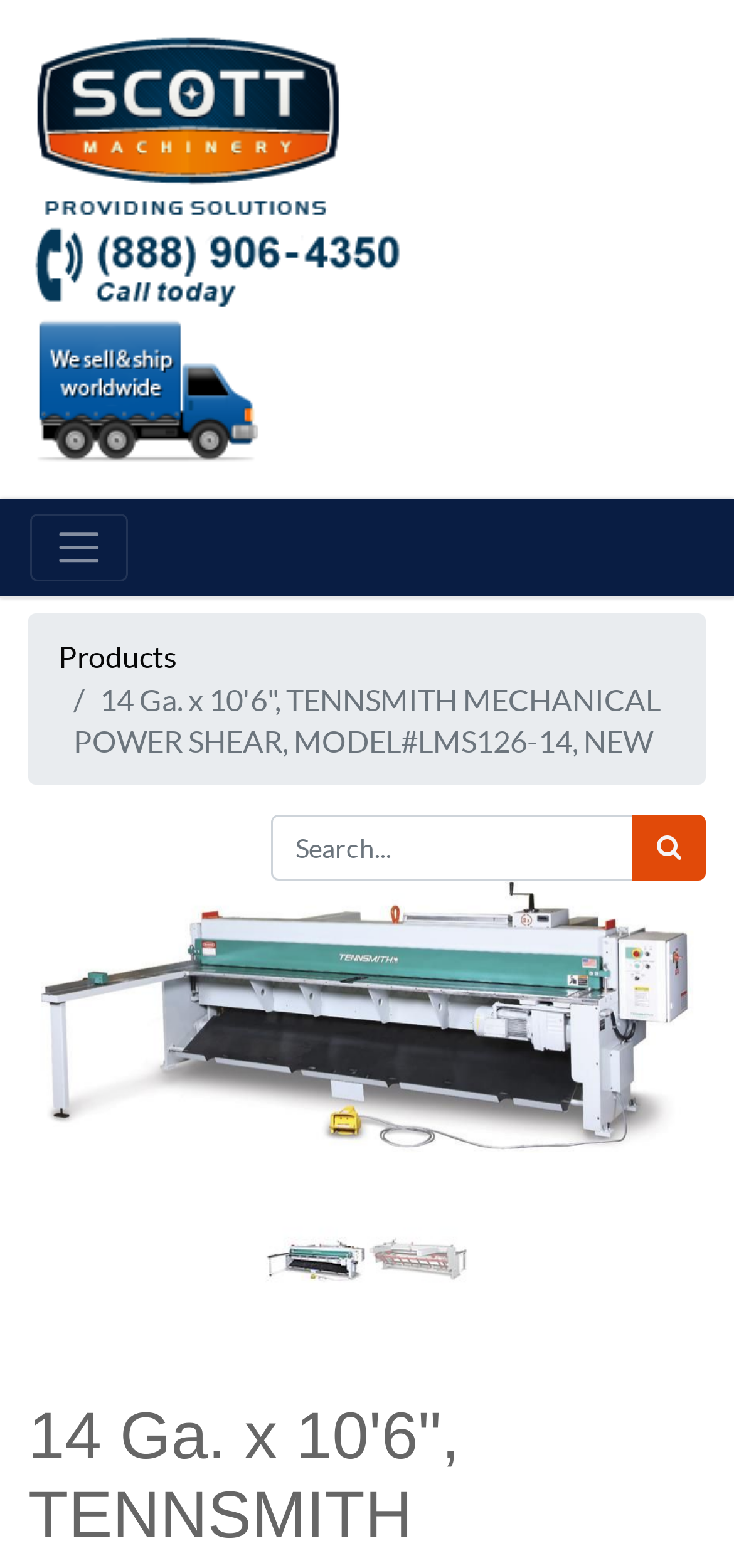Please locate the UI element described by "Terms of Use" and provide its bounding box coordinates.

None